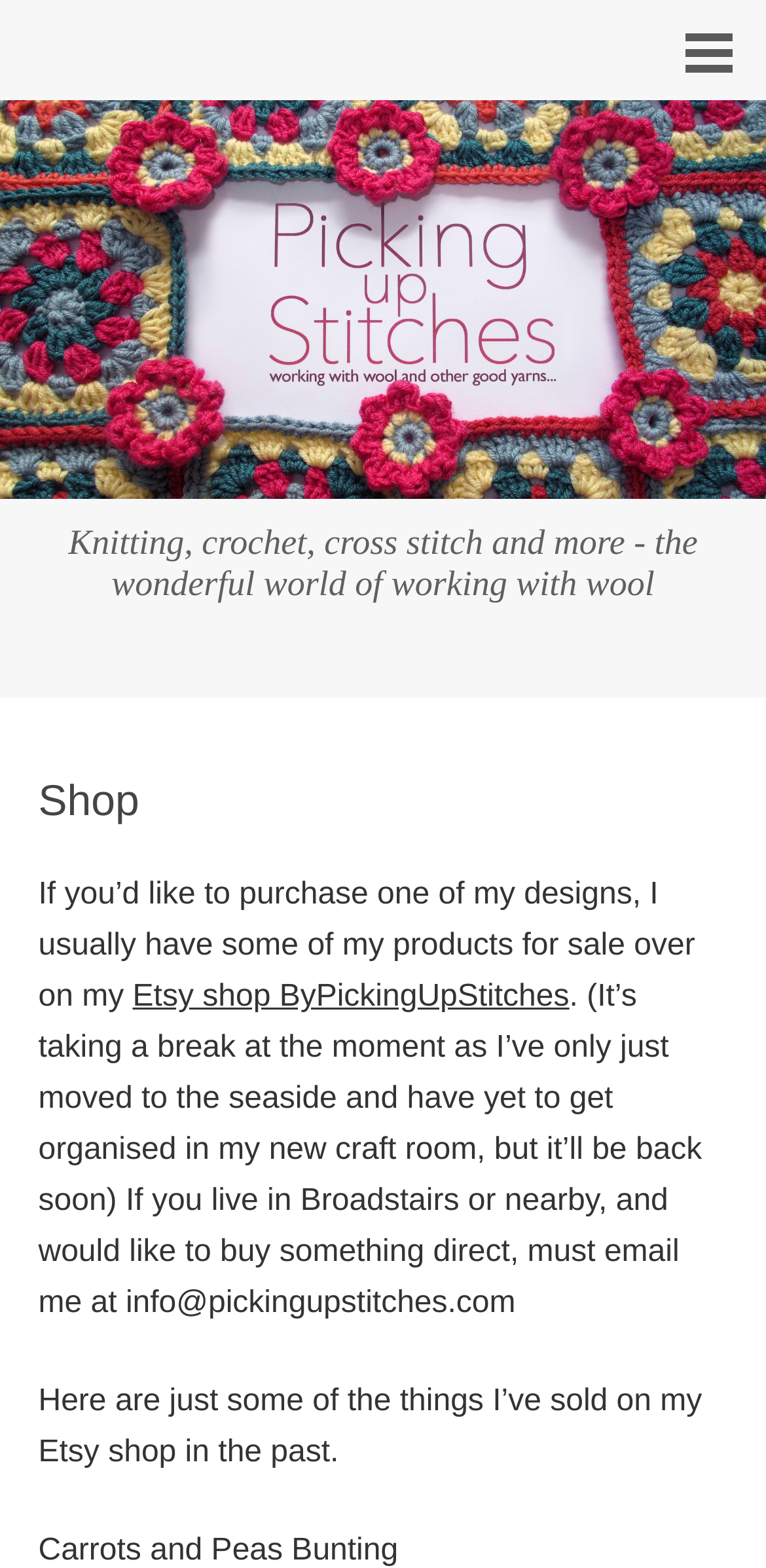Provide a short, one-word or phrase answer to the question below:
What is one of the products sold on the Etsy shop in the past?

Carrots and Peas Bunting